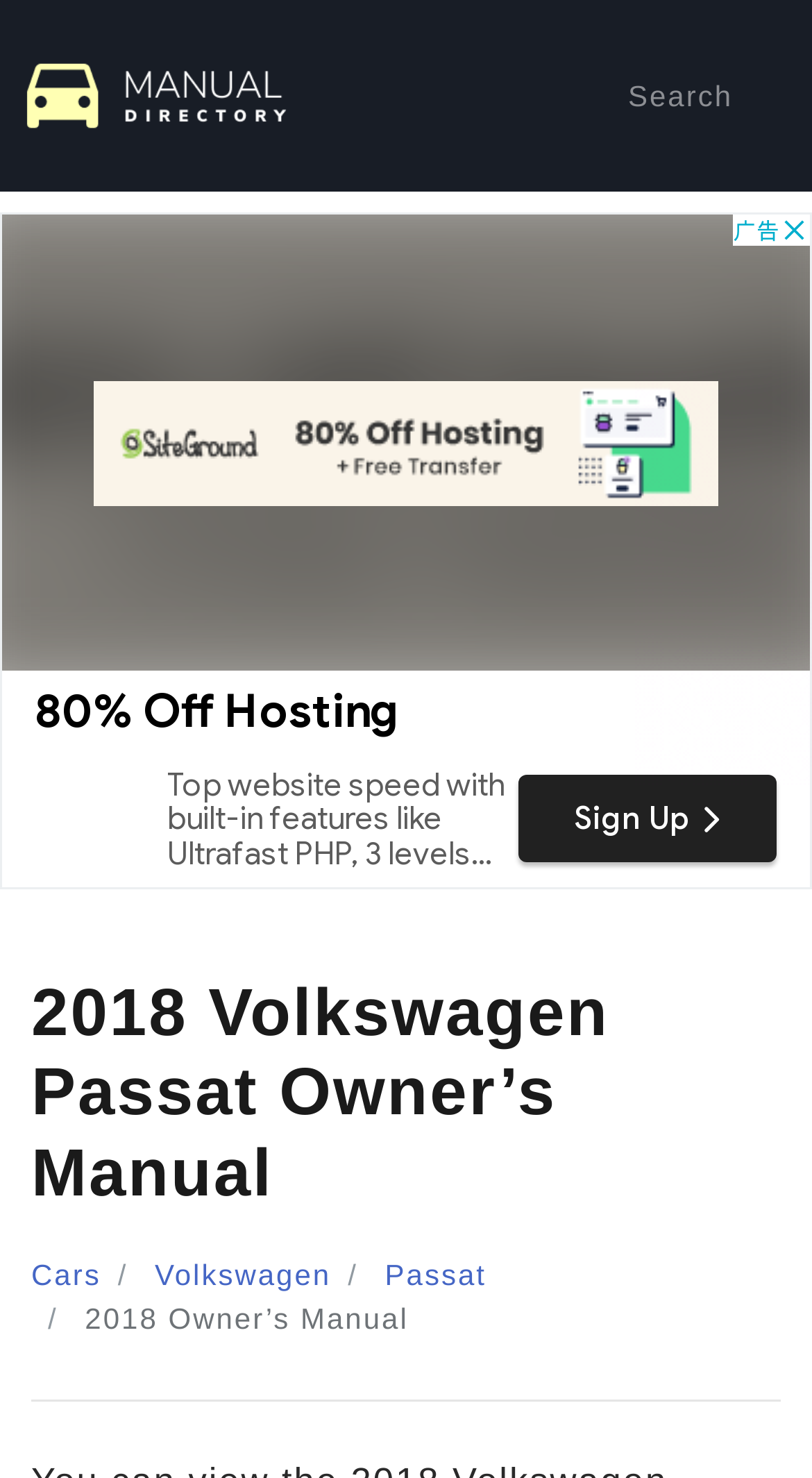Give a detailed account of the webpage, highlighting key information.

The webpage is about the 2018 Volkswagen Passat Owner's Manual PDF. At the top-left corner, there is a link to "Skip to content". Next to it, on the top-left, is a link to "Manual Directory" accompanied by an image with the same name. On the top-right, there is a link to "Search". 

Below the top section, there is a large advertisement iframe that spans the entire width of the page. Within the iframe, there is a header section with a heading that reads "2018 Volkswagen Passat Owner’s Manual". Below the heading, there are three links: "Cars", "Volkswagen", and "Passat", arranged horizontally. 

Further down, there are two static text elements: "2018" and "Owner’s Manual", placed side by side. A horizontal separator line is located below these text elements. The main content of the webpage is likely to be found below this separator line, although it is not explicitly described in the accessibility tree.